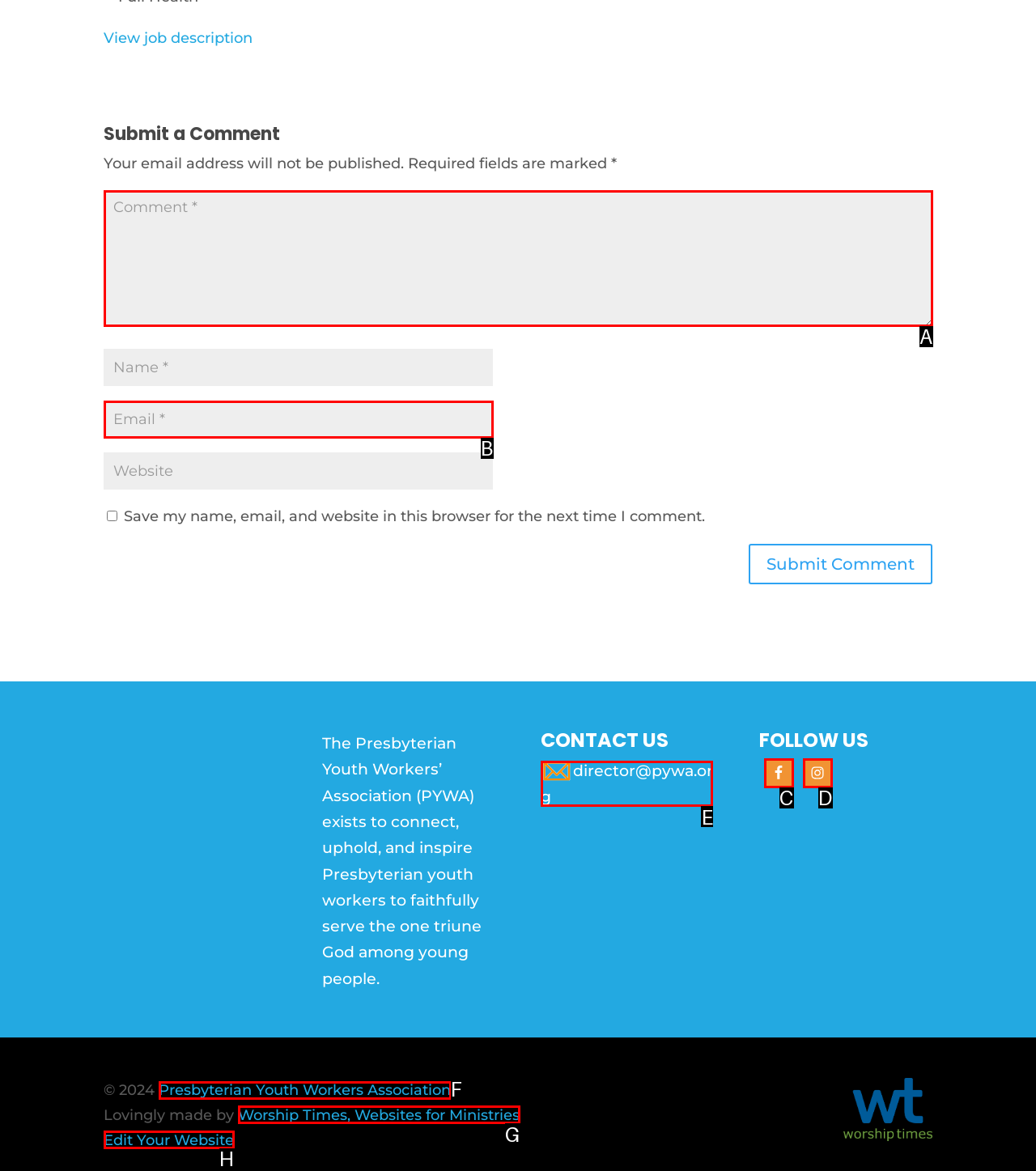Select the letter of the element you need to click to complete this task: Contact us via email
Answer using the letter from the specified choices.

E